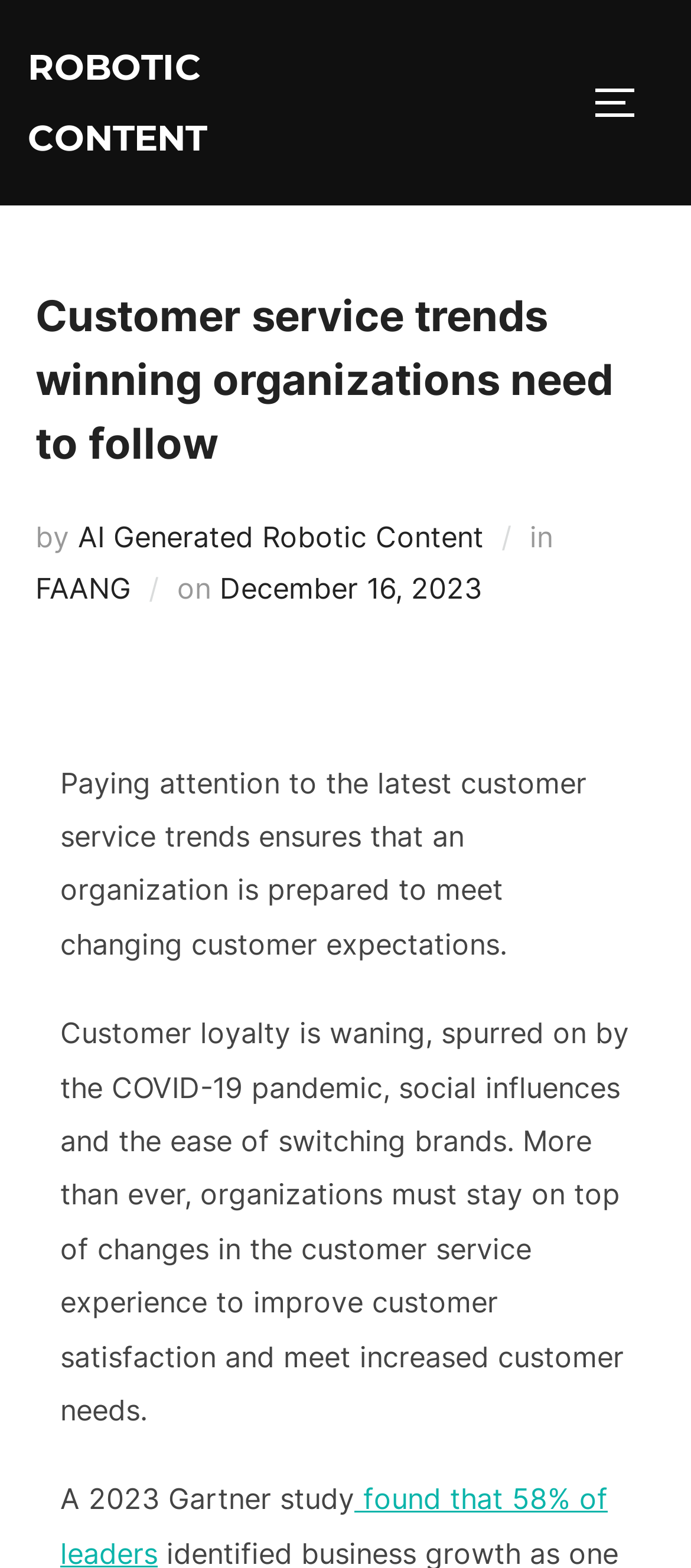Specify the bounding box coordinates (top-left x, top-left y, bottom-right x, bottom-right y) of the UI element in the screenshot that matches this description: December 16, 2023

[0.318, 0.363, 0.697, 0.386]